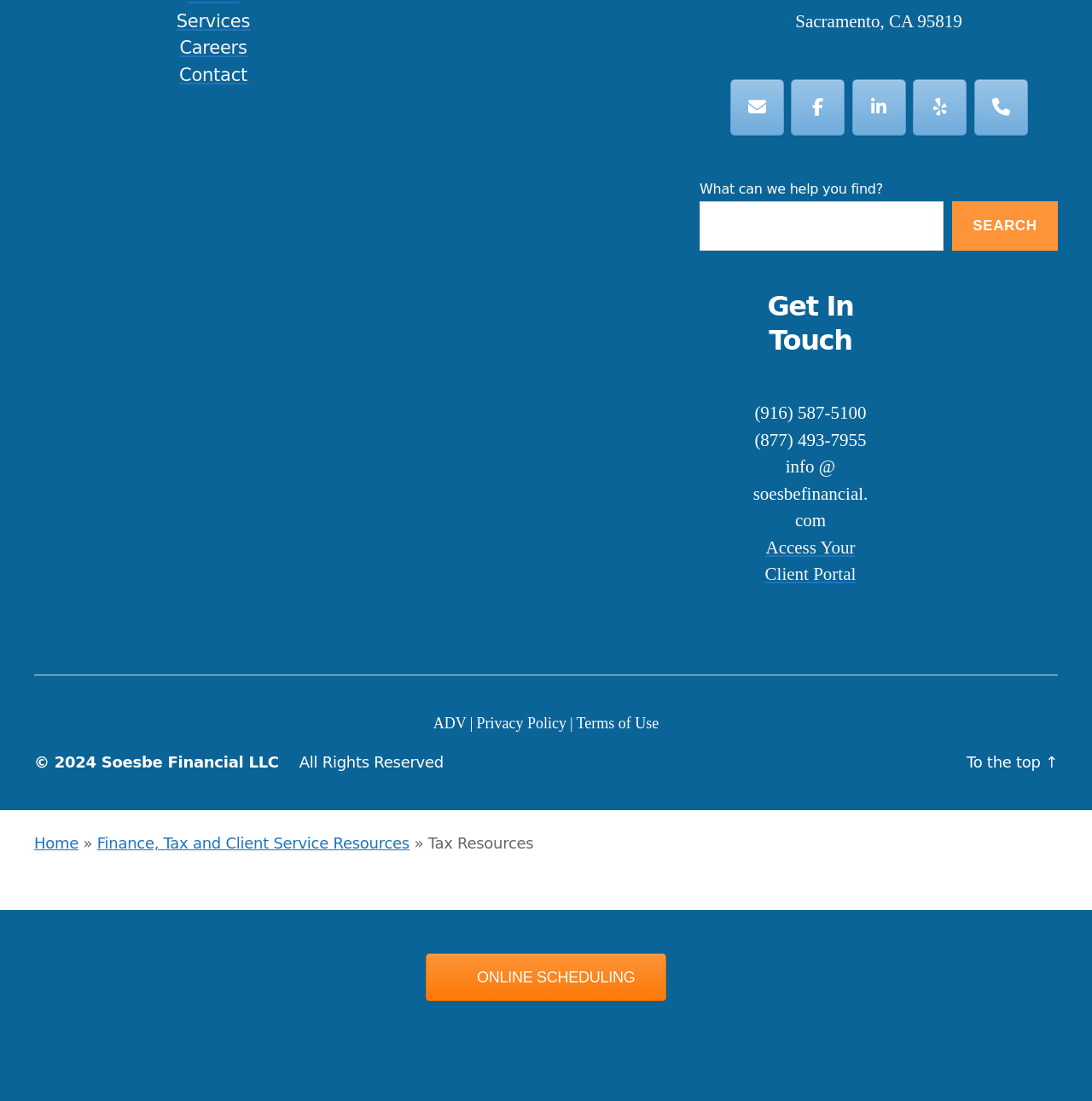Could you find the bounding box coordinates of the clickable area to complete this instruction: "Click on Services"?

[0.162, 0.01, 0.229, 0.029]